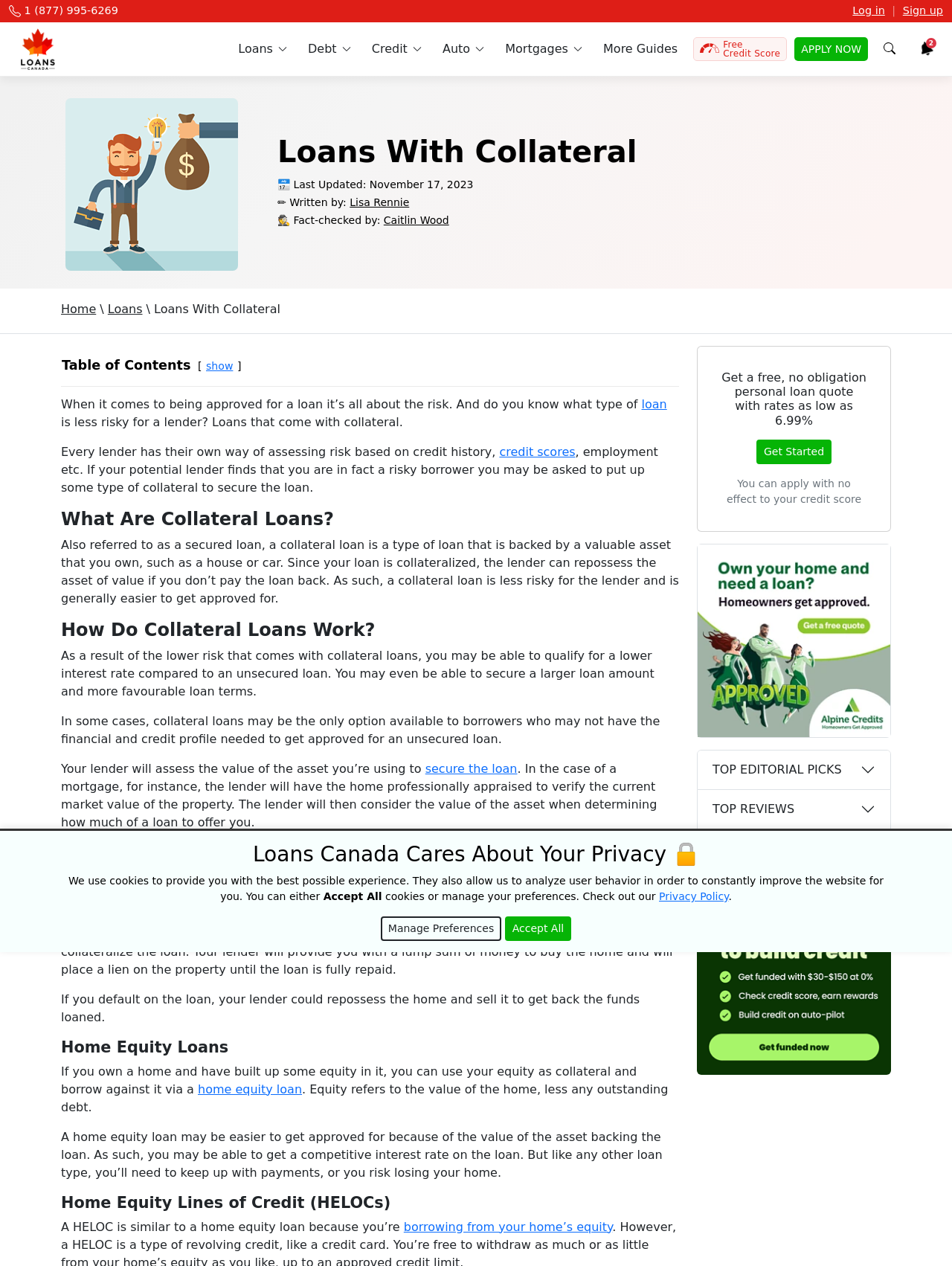Locate and provide the bounding box coordinates for the HTML element that matches this description: "Mortgages".

[0.519, 0.018, 0.622, 0.06]